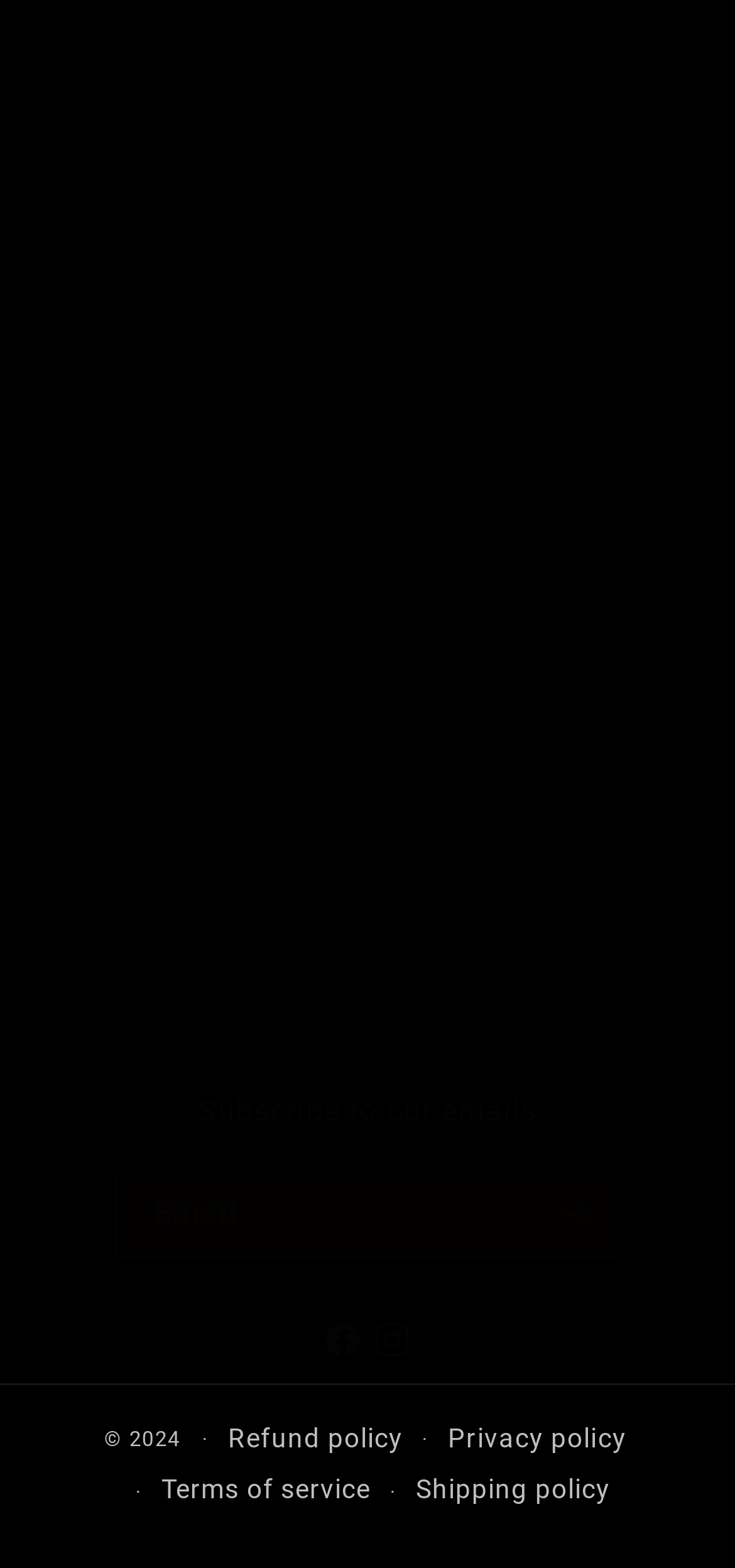What type of products can be found in the shop?
Please ensure your answer is as detailed and informative as possible.

I found the types of products by looking at the link elements under the 'SHOP' heading, which include 'Coffee', 'Tea', and 'Honey'.